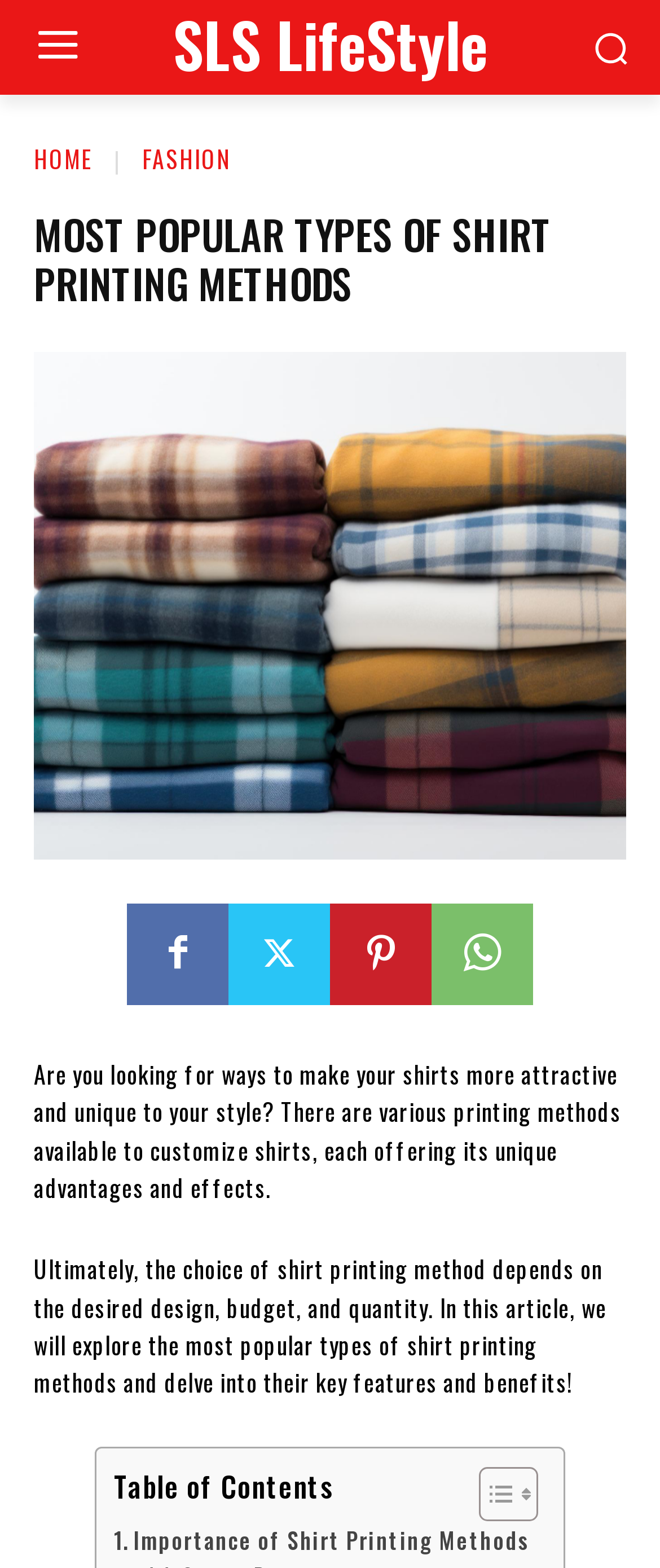Provide a brief response to the question using a single word or phrase: 
How many social media links are present on this webpage?

4